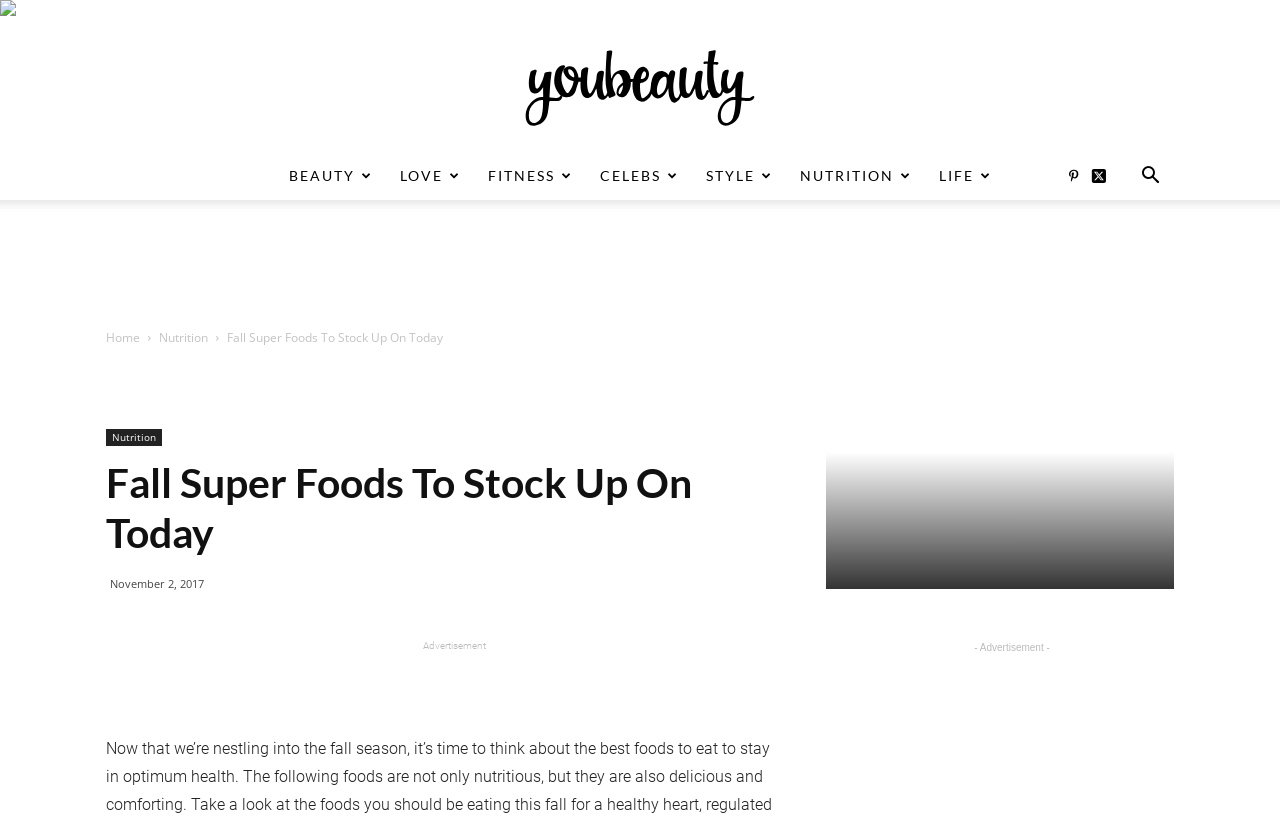Using the provided element description "aria-label="Advertisement" name="aswift_0" title="Advertisement"", determine the bounding box coordinates of the UI element.

[0.216, 0.271, 0.784, 0.38]